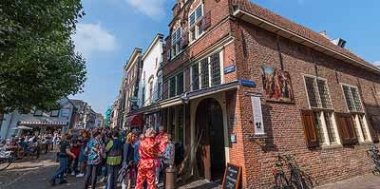What is the building's material?
Using the details from the image, give an elaborate explanation to answer the question.

The caption describes the historic building as being made of brick, which is adorned with decorative elements and has large windows, enhancing its inviting appearance.